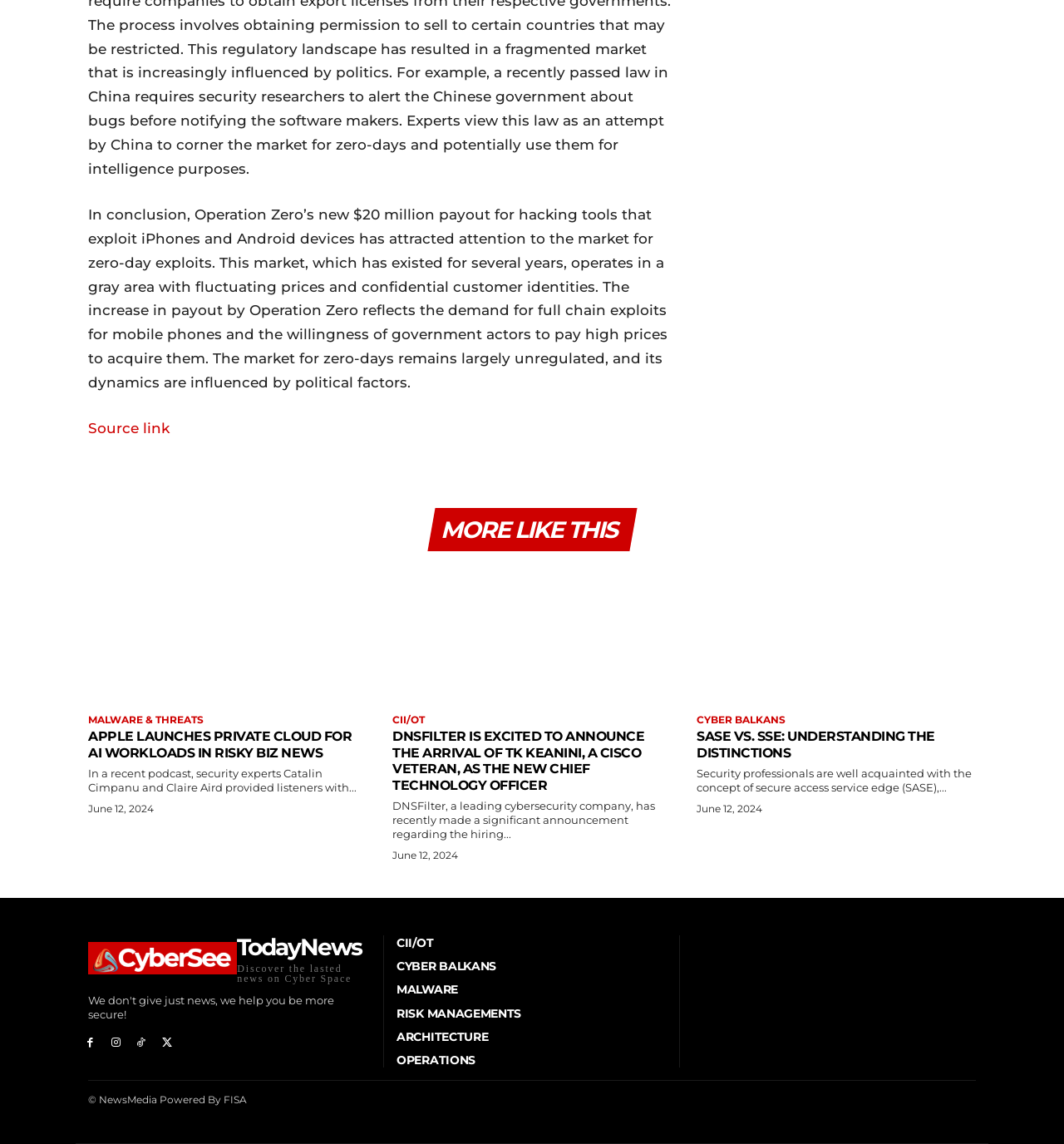What is the name of the cybersecurity company mentioned in the article?
We need a detailed and meticulous answer to the question.

The name of the cybersecurity company mentioned in the article is DNSFilter, which can be inferred from the text 'DNSFilter, a leading cybersecurity company, has recently made a significant announcement regarding the hiring...'.